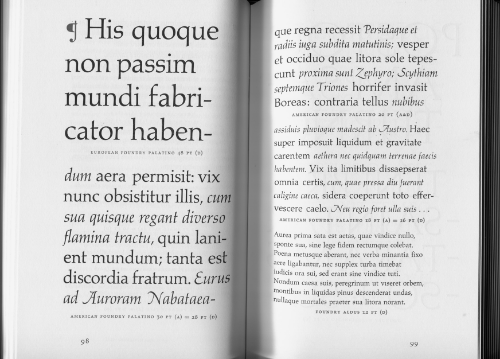Answer the question using only a single word or phrase: 
Who is the publisher of the book?

David R. Godine